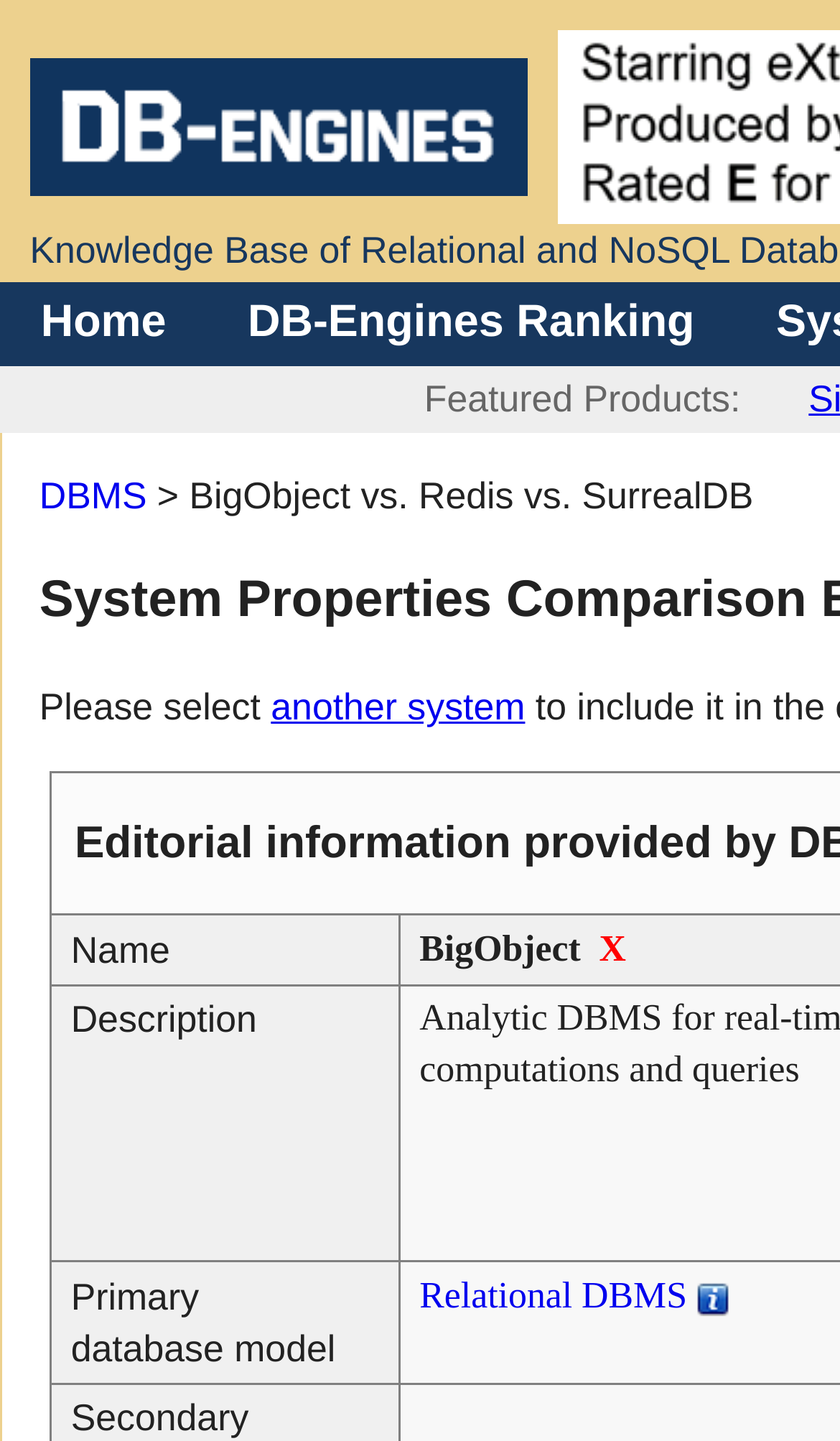What is the text above the DB-Engines ranking links?
Provide a detailed answer to the question using information from the image.

I looked at the text above the links 'Home' and 'DB-Engines Ranking' and found the static text 'Featured Products:'.